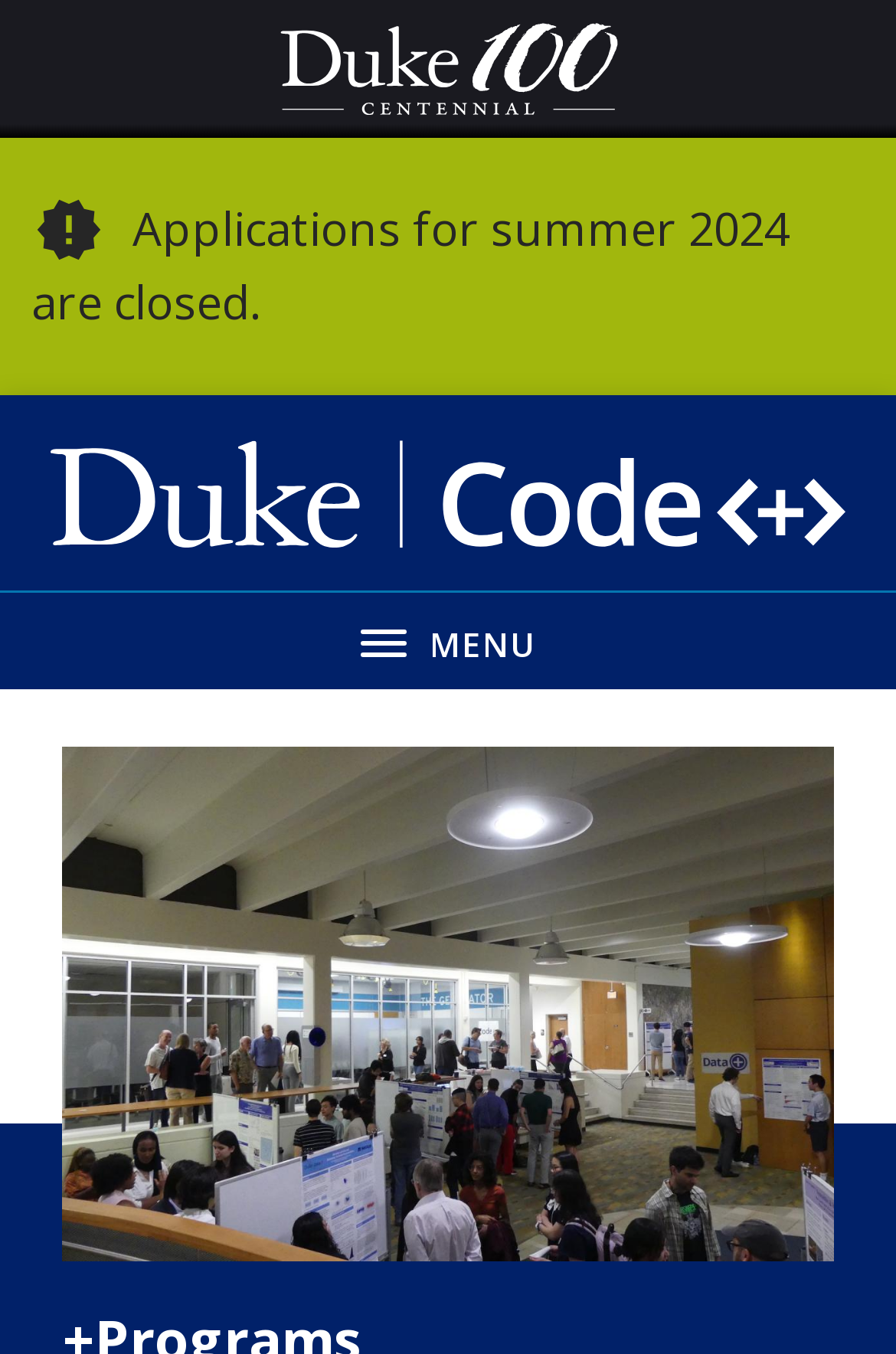Using floating point numbers between 0 and 1, provide the bounding box coordinates in the format (top-left x, top-left y, bottom-right x, bottom-right y). Locate the UI element described here: parent_node: MENU

[0.056, 0.292, 0.944, 0.436]